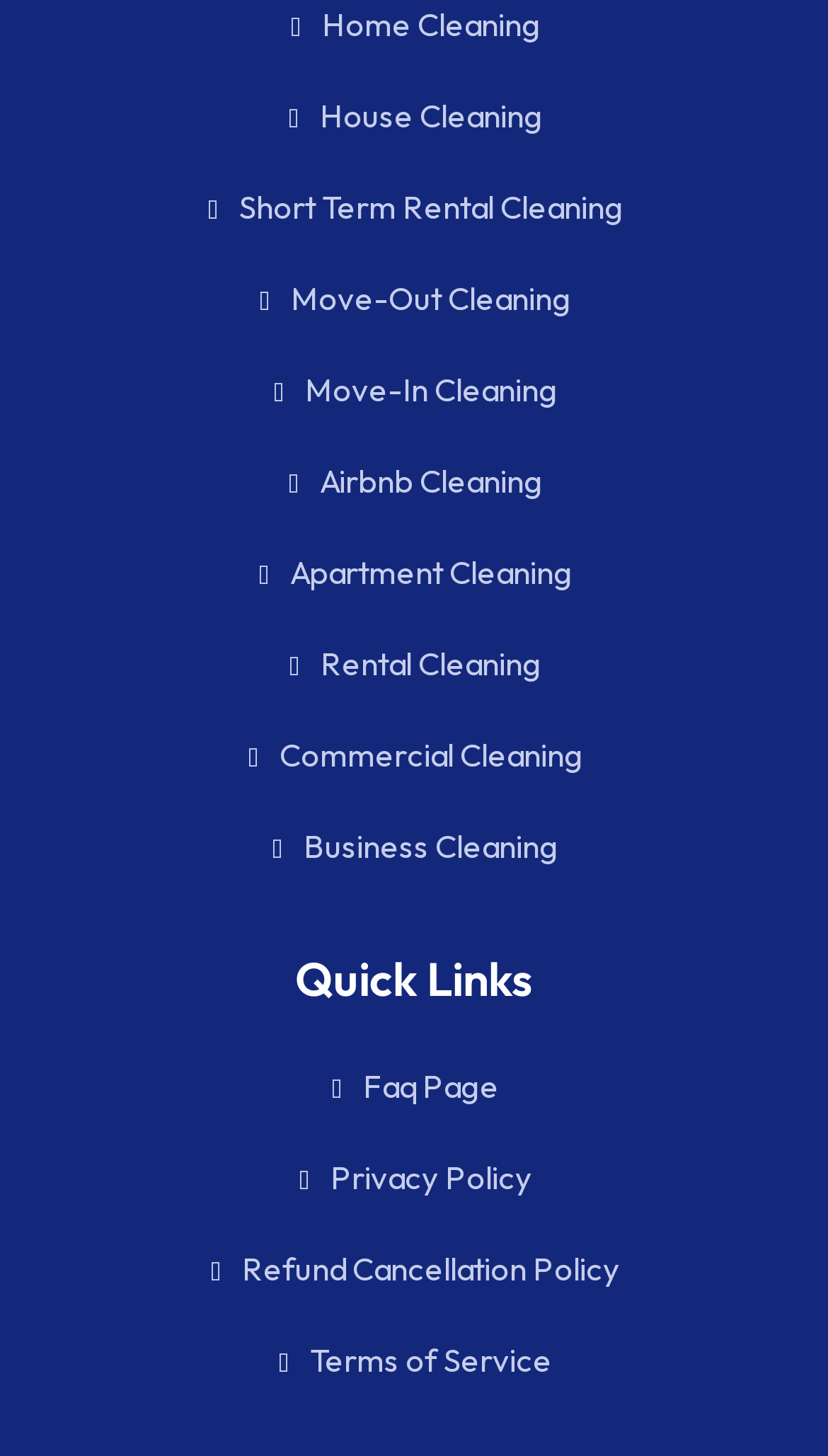Locate the bounding box coordinates of the area where you should click to accomplish the instruction: "Explore Airbnb Cleaning".

[0.347, 0.316, 0.655, 0.344]